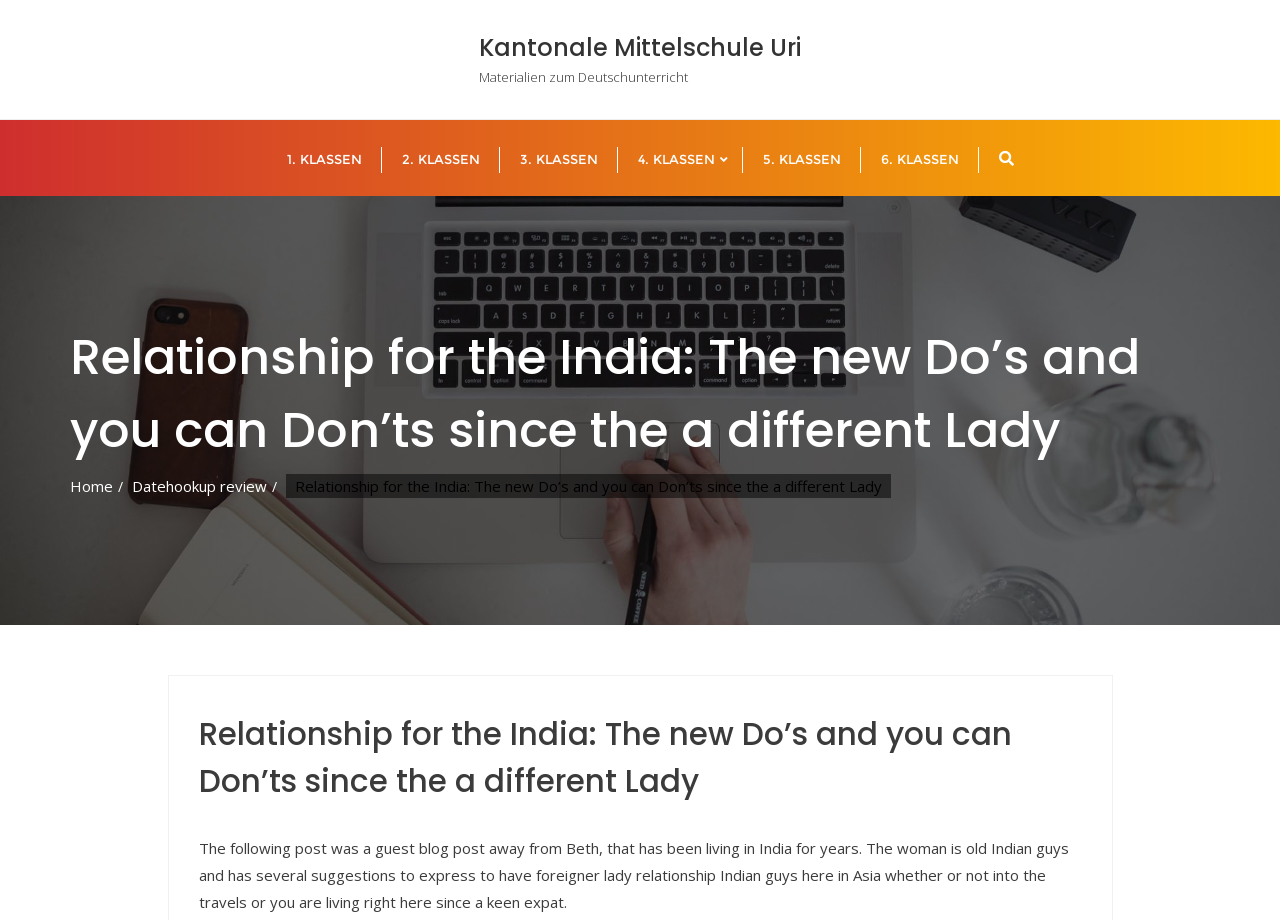Is there a search icon on the webpage?
Answer with a single word or short phrase according to what you see in the image.

Yes